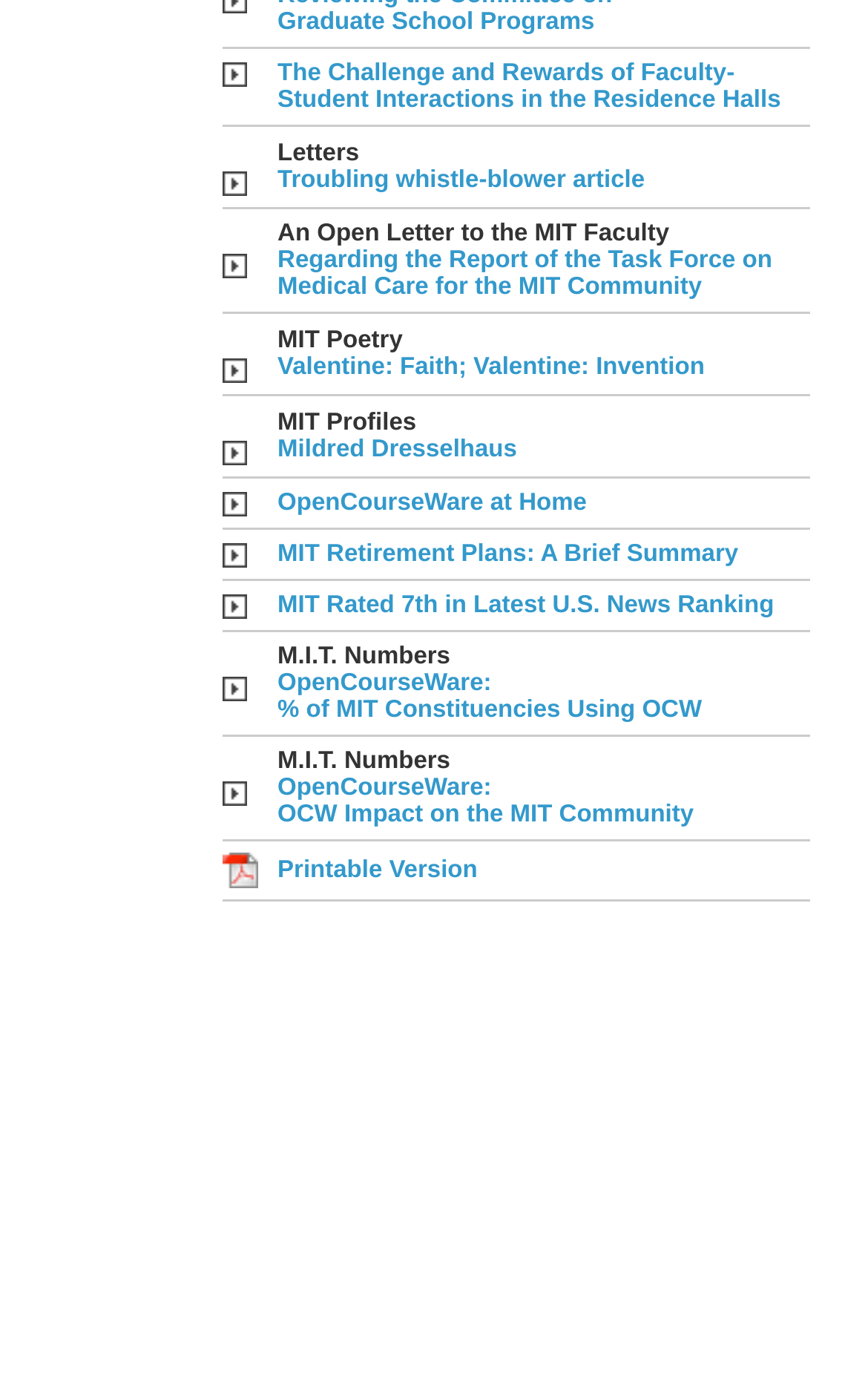Predict the bounding box for the UI component with the following description: "Demand & Competence".

None